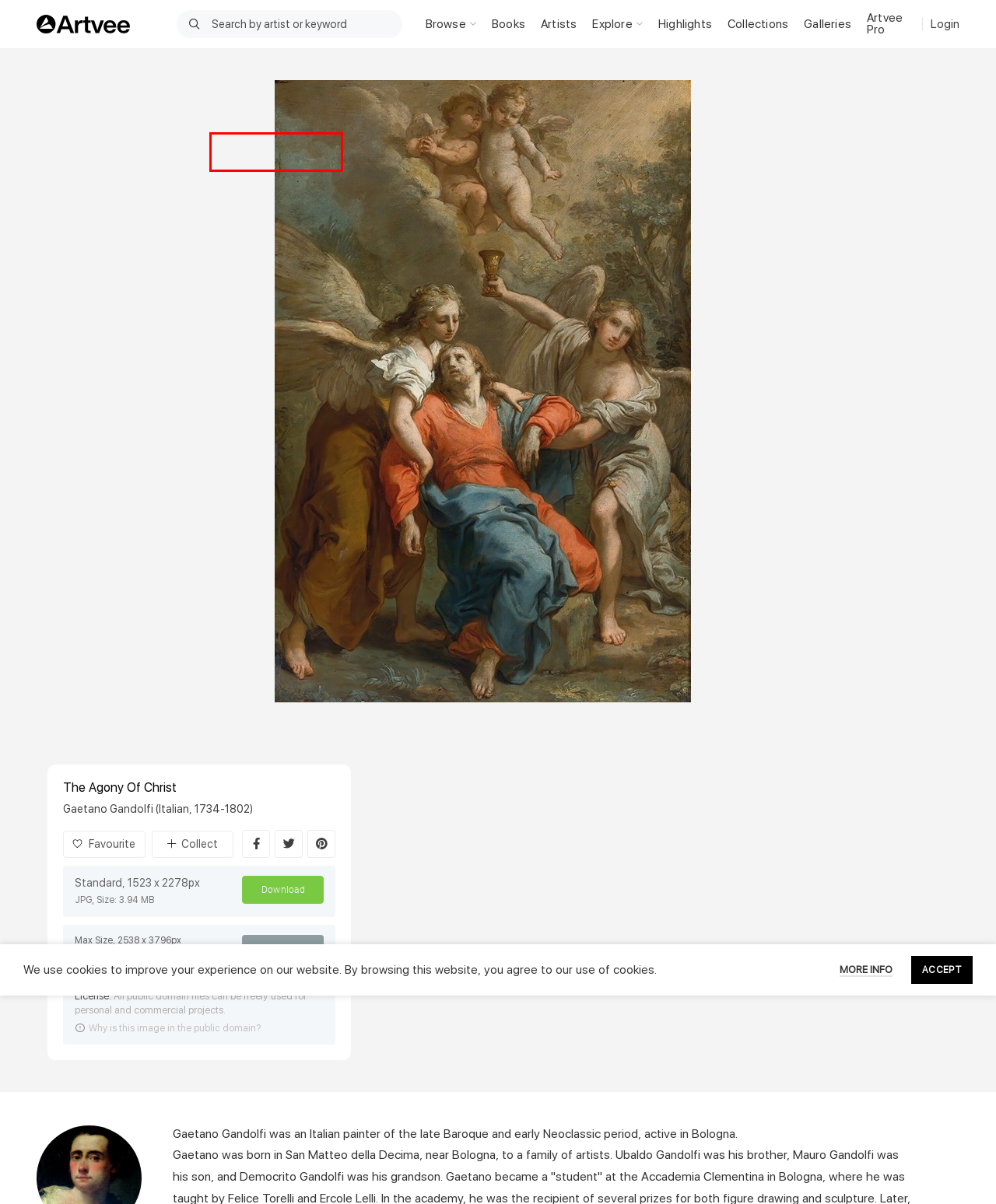You have a screenshot of a webpage with a red bounding box around an element. Select the webpage description that best matches the new webpage after clicking the element within the red bounding box. Here are the descriptions:
A. Botanical - Artvee
B. Landscape - Artvee
C. Mythology - Artvee
D. Culture - Artvee
E. Abstract - Artvee
F. Figurative - Artvee
G. Artvee
H. Asian Art - Artvee

C